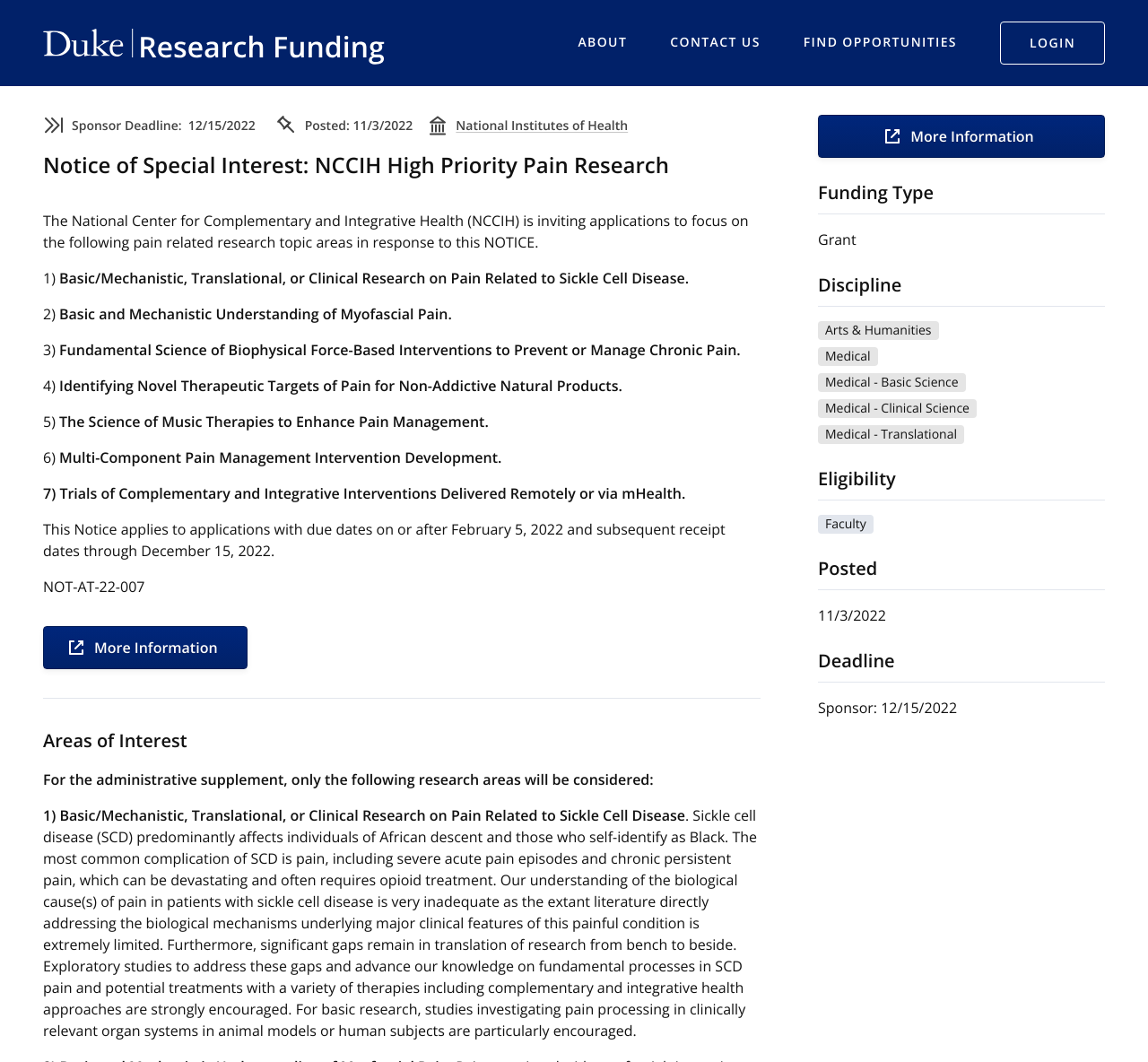What is the funding type?
We need a detailed and exhaustive answer to the question. Please elaborate.

I found the funding type by looking at the 'Funding Type' section, which is located at the bottom of the webpage. The funding type is displayed as 'Grant'.